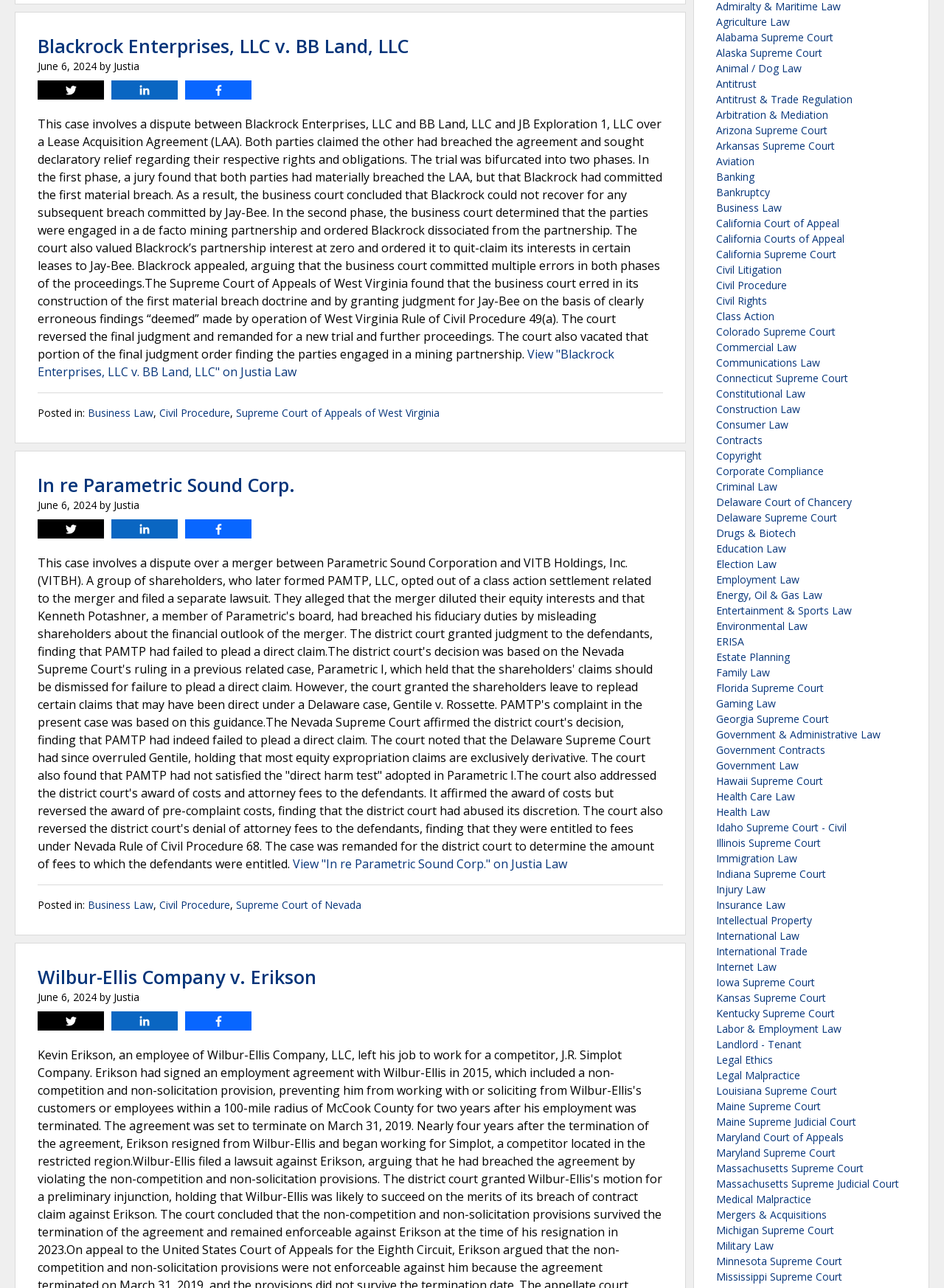Determine the bounding box coordinates for the element that should be clicked to follow this instruction: "Share on Facebook". The coordinates should be given as four float numbers between 0 and 1, in the format [left, top, right, bottom].

[0.196, 0.403, 0.266, 0.418]